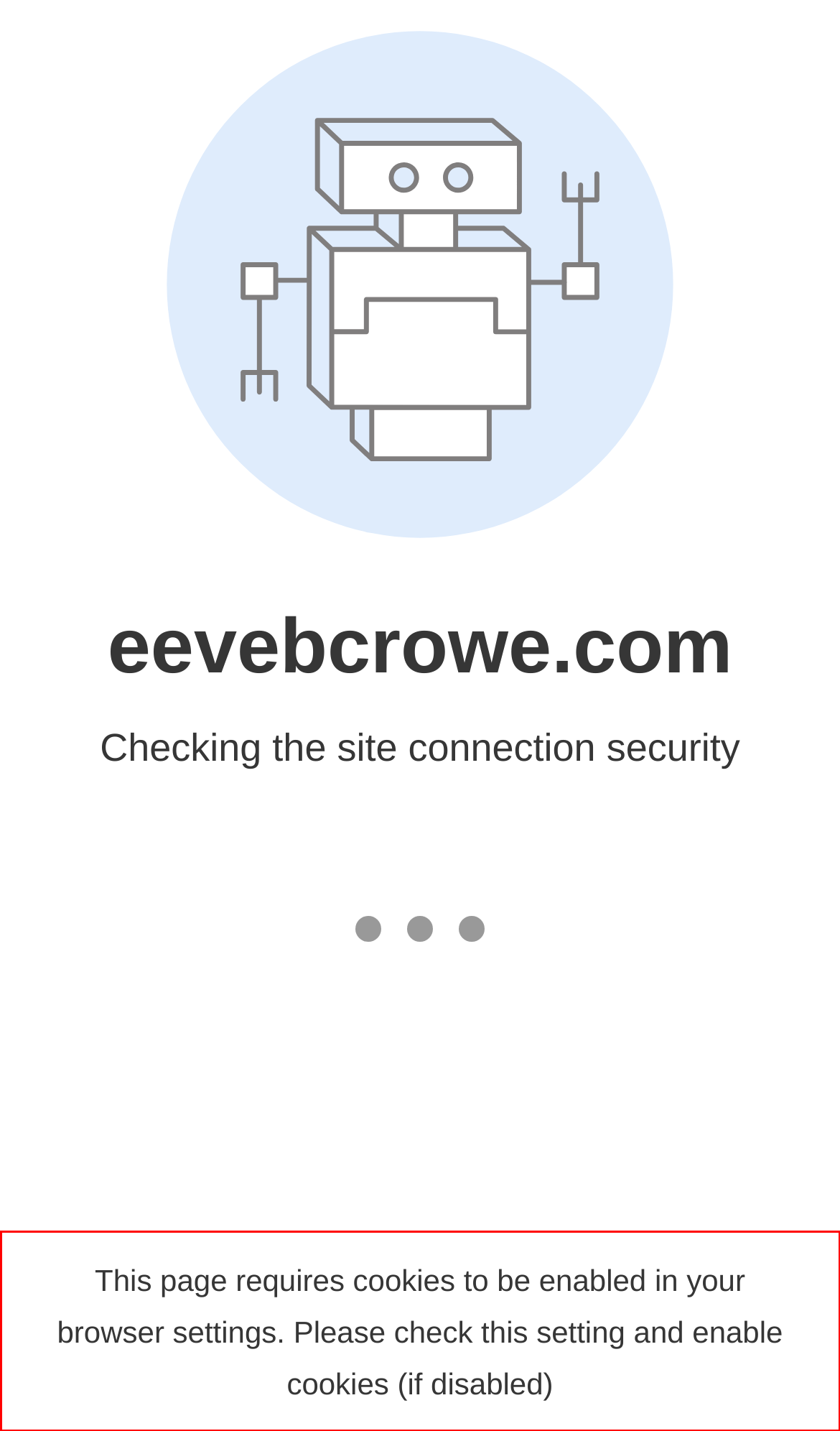Review the screenshot of the webpage and recognize the text inside the red rectangle bounding box. Provide the extracted text content.

This page requires cookies to be enabled in your browser settings. Please check this setting and enable cookies (if disabled)